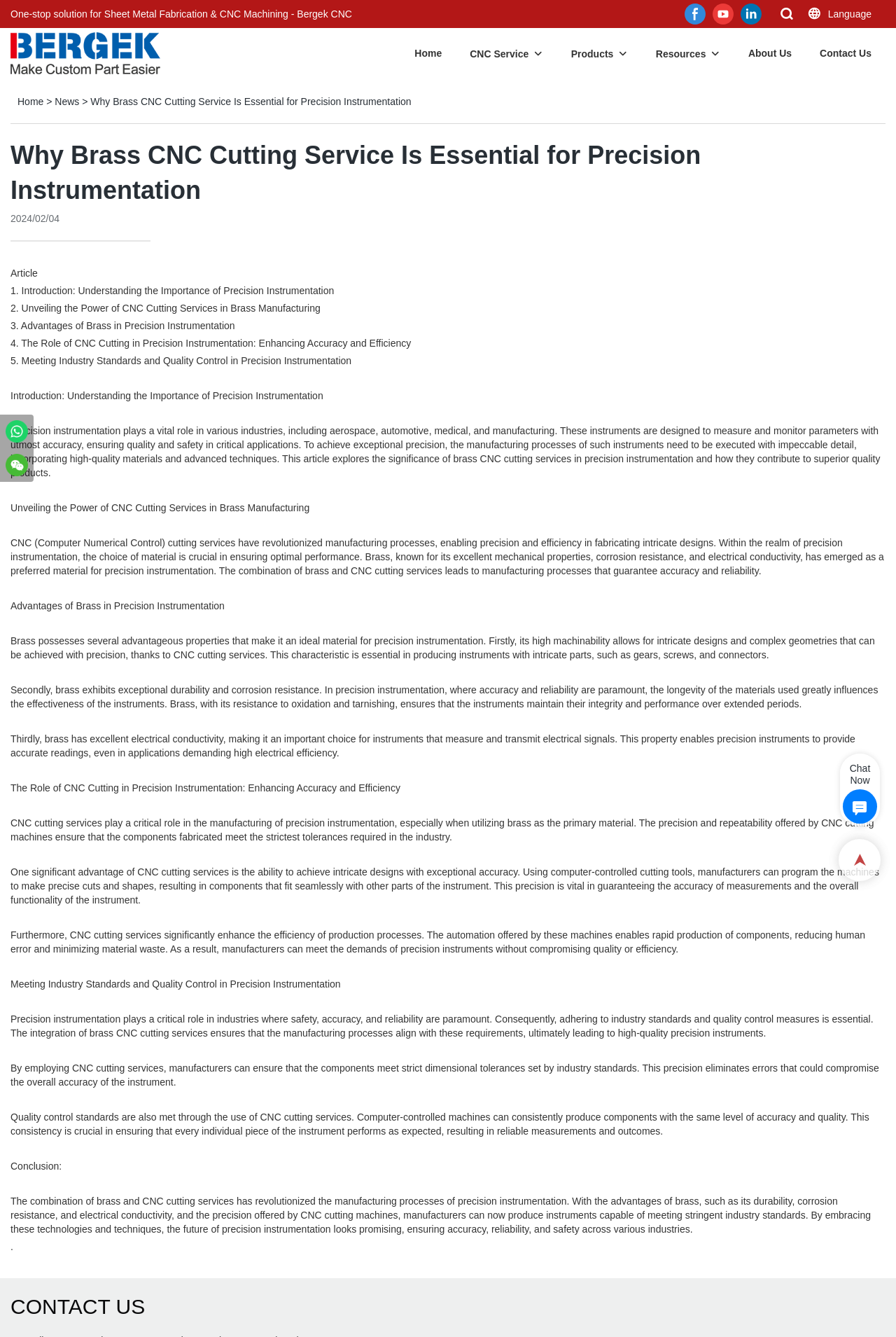What are the advantages of brass in precision instrumentation?
Provide an in-depth and detailed explanation in response to the question.

The article mentions that brass possesses several advantageous properties that make it an ideal material for precision instrumentation. These advantages include its high machinability, durability, corrosion resistance, and electrical conductivity, which are essential in producing instruments with intricate parts and ensuring their longevity and performance.